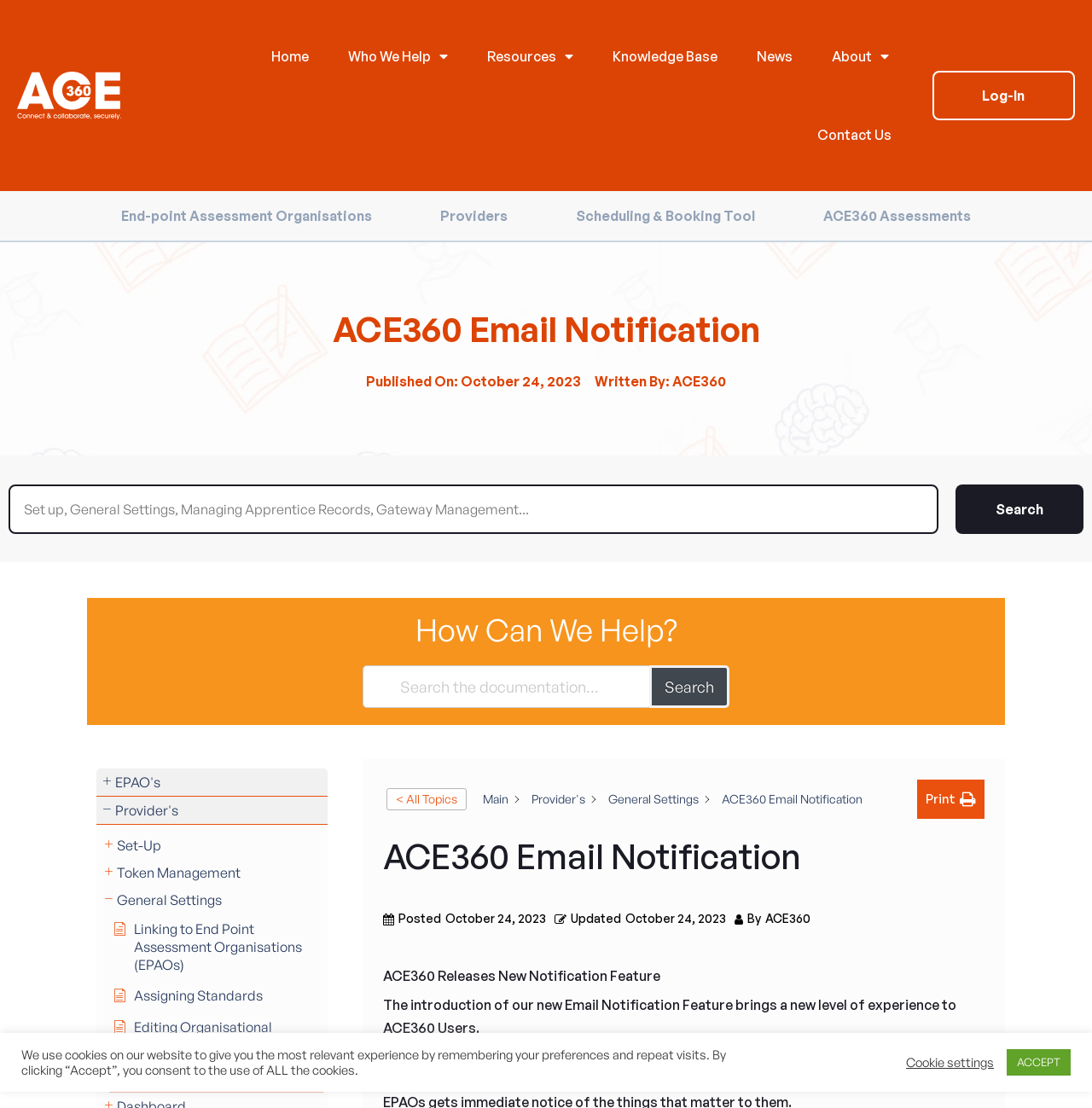Extract the bounding box coordinates of the UI element described by: "This website is managed by". The coordinates should include four float numbers ranging from 0 to 1, e.g., [left, top, right, bottom].

None